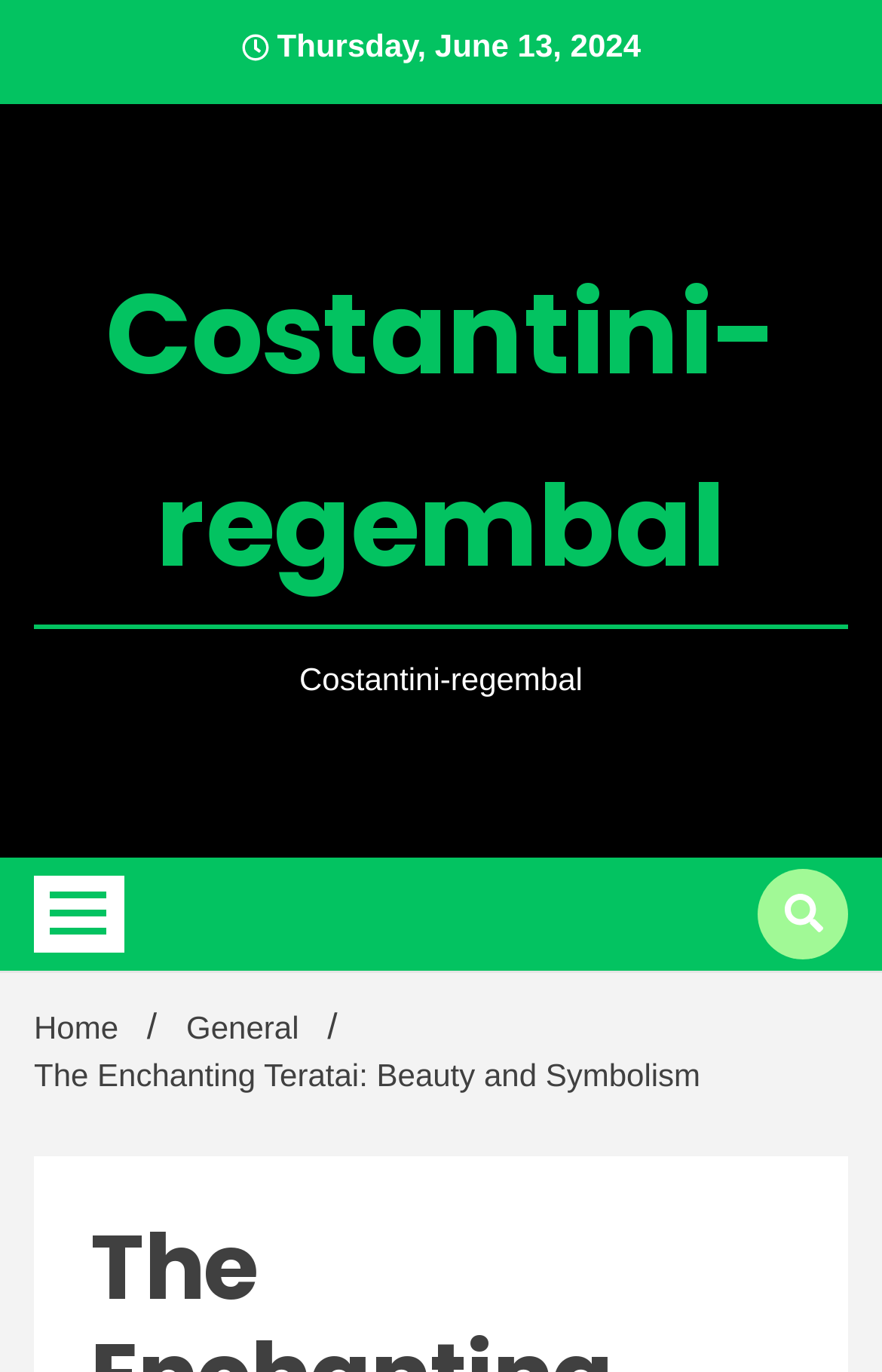Answer the question using only one word or a concise phrase: What is the name of the link above the breadcrumbs?

Costantini-regembal